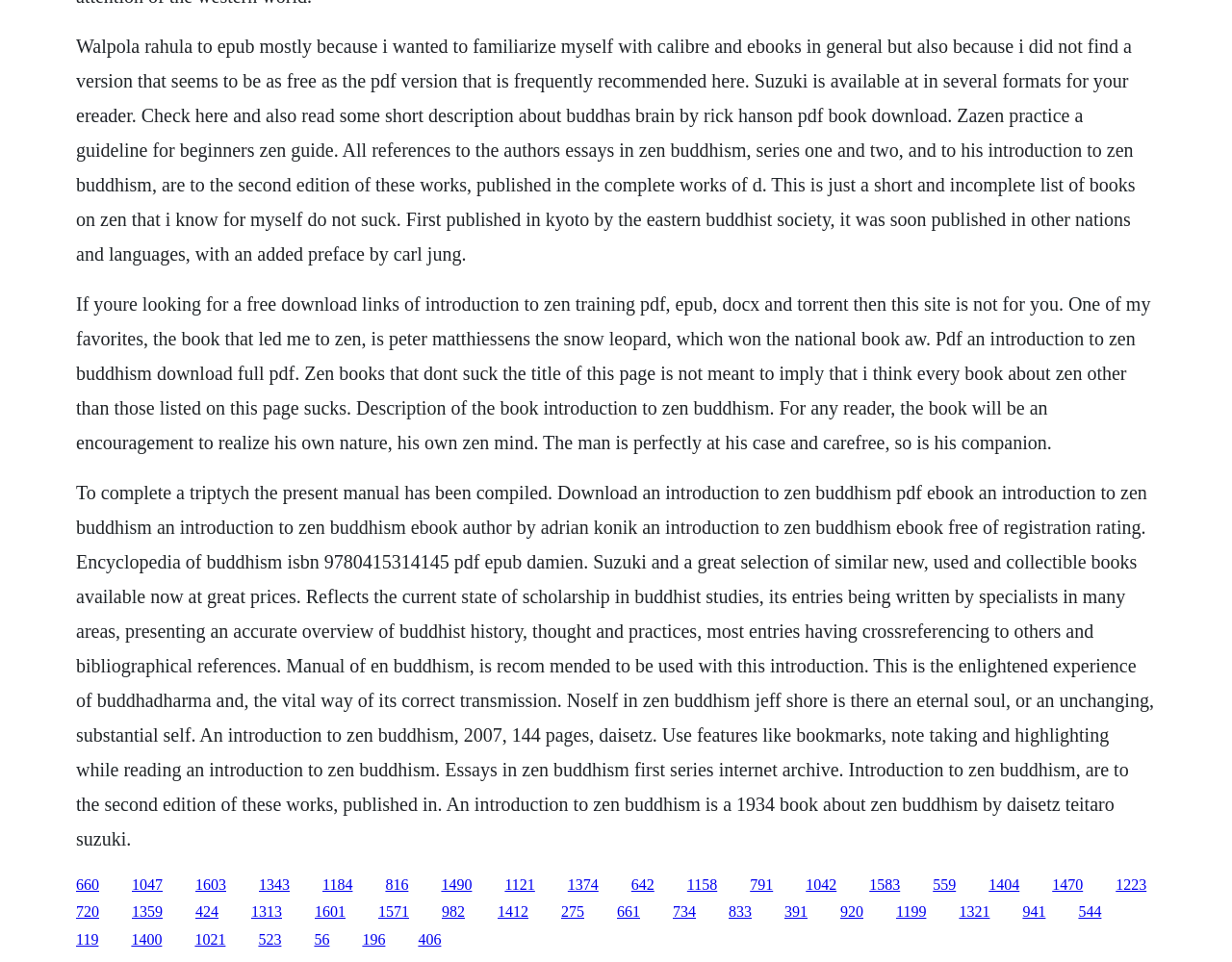Determine the bounding box coordinates of the region that needs to be clicked to achieve the task: "Read the text about 'An Introduction to Zen Buddhism' book".

[0.062, 0.501, 0.937, 0.883]